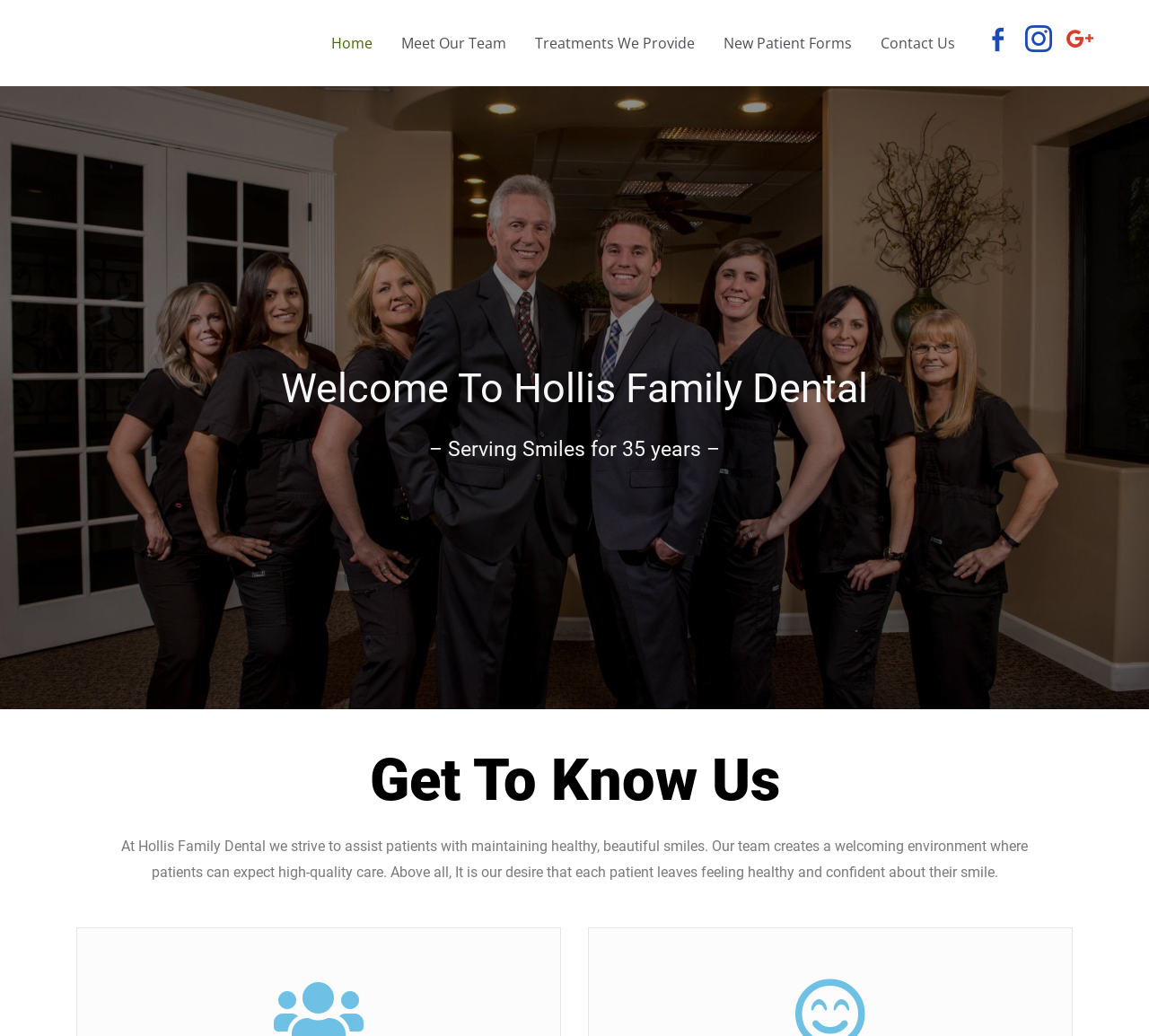Provide the bounding box coordinates in the format (top-left x, top-left y, bottom-right x, bottom-right y). All values are floating point numbers between 0 and 1. Determine the bounding box coordinate of the UI element described as: instagram

[0.891, 0.027, 0.917, 0.046]